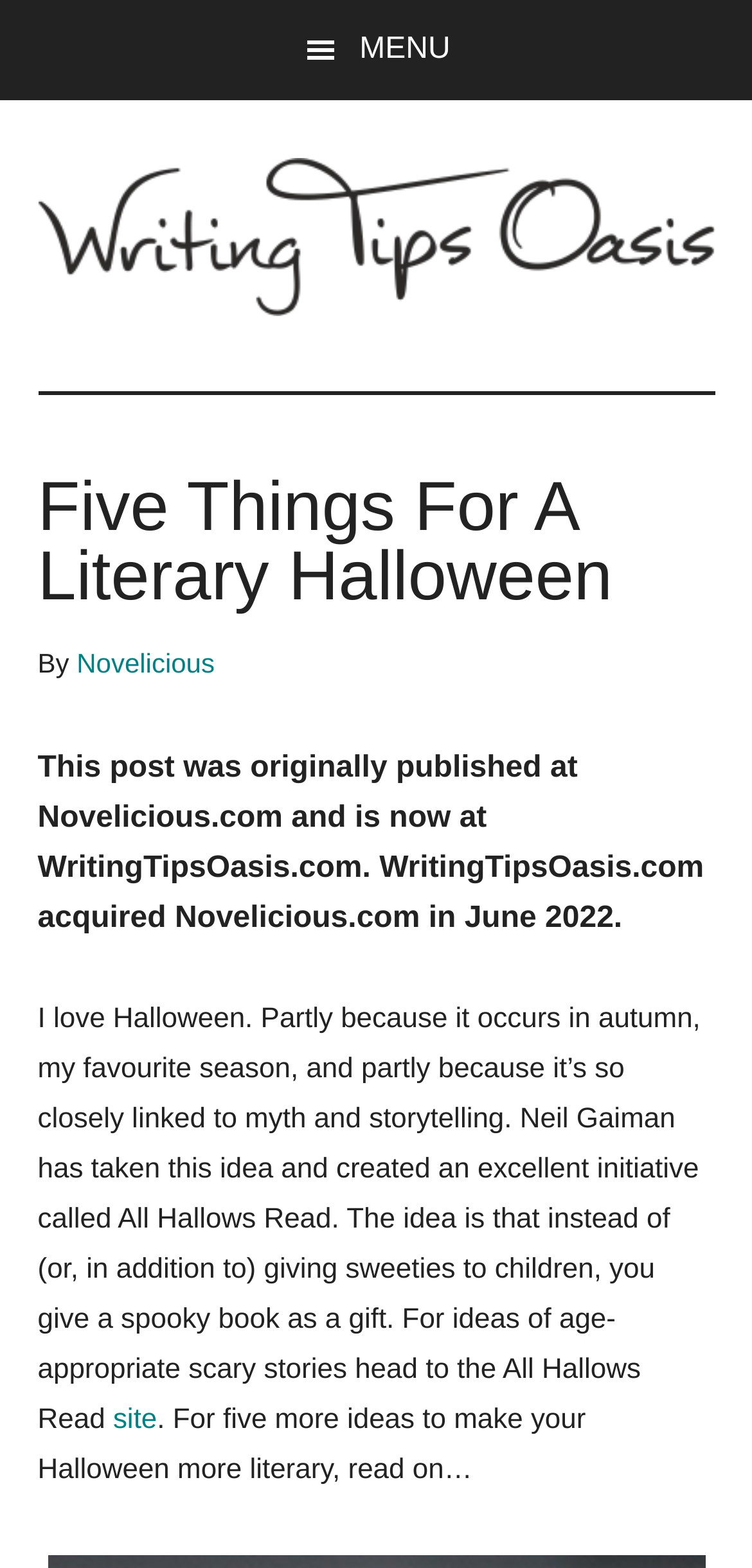Provide a thorough description of this webpage.

The webpage is about celebrating a literary Halloween, with a focus on storytelling and myth. At the top left corner, there is a menu button with a hamburger icon. Below it, there is a link to "Writing Tips Oasis" with a corresponding image. 

To the right of the menu button, there is a header section that spans almost the entire width of the page. Within this section, there is a heading that reads "Five Things For A Literary Halloween". Below the heading, there is a byline that mentions "Novelicious", and a paragraph of text that explains the origin of the post and the acquisition of Novelicious.com by WritingTipsOasis.com.

Following this, there is a paragraph that expresses the author's love for Halloween, partly due to its occurrence in autumn and its connection to myth and storytelling. The author mentions Neil Gaiman's initiative, All Hallows Read, which involves giving spooky books as gifts instead of sweets. The paragraph also provides a link to the All Hallows Read site for age-appropriate scary story ideas.

At the bottom of the page, there is a link to continue reading for five more ideas to make Halloween more literary.